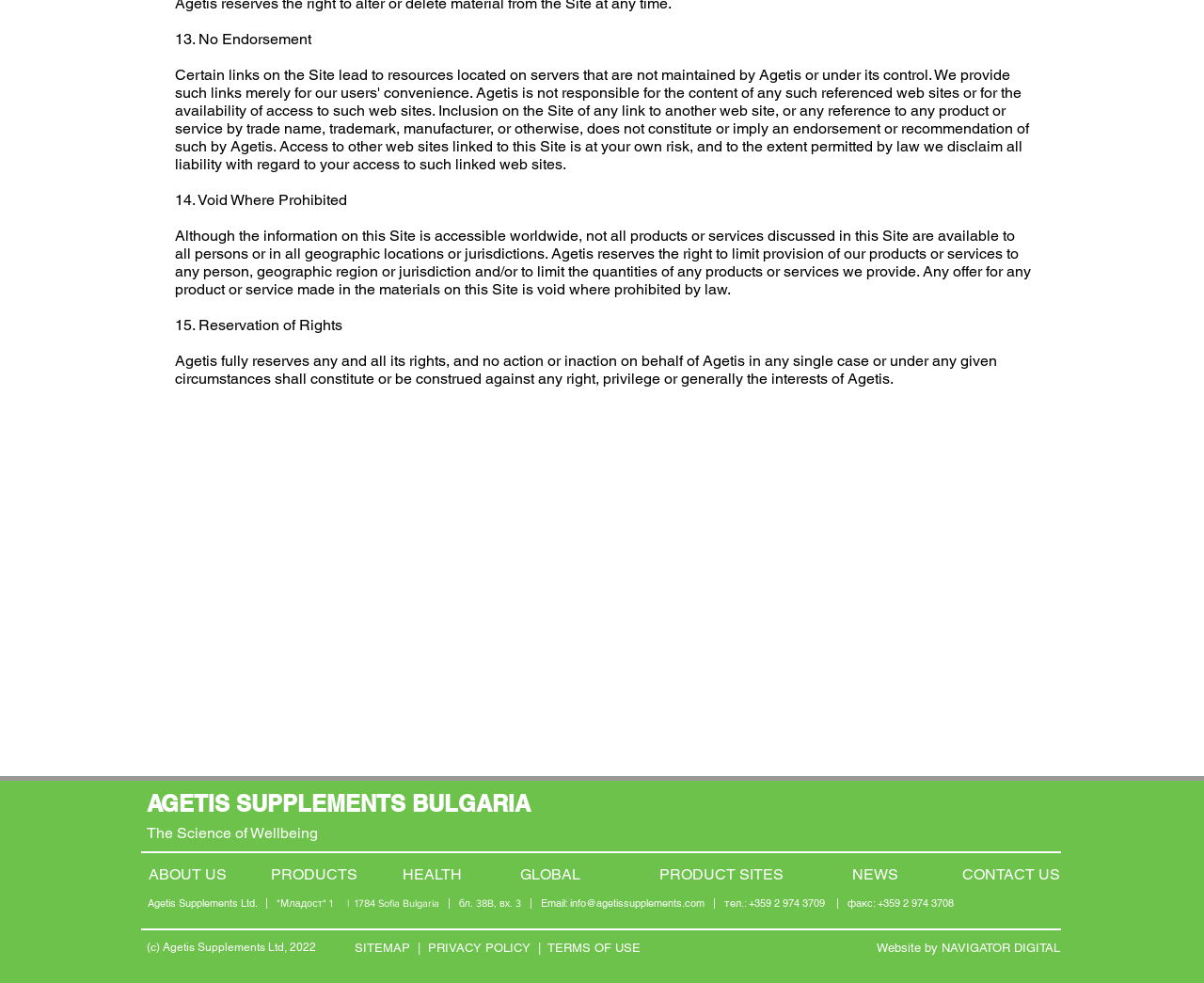What is the copyright year of the webpage?
Kindly offer a comprehensive and detailed response to the question.

I found the answer by looking at the bottom of the webpage, where the copyright information is listed.